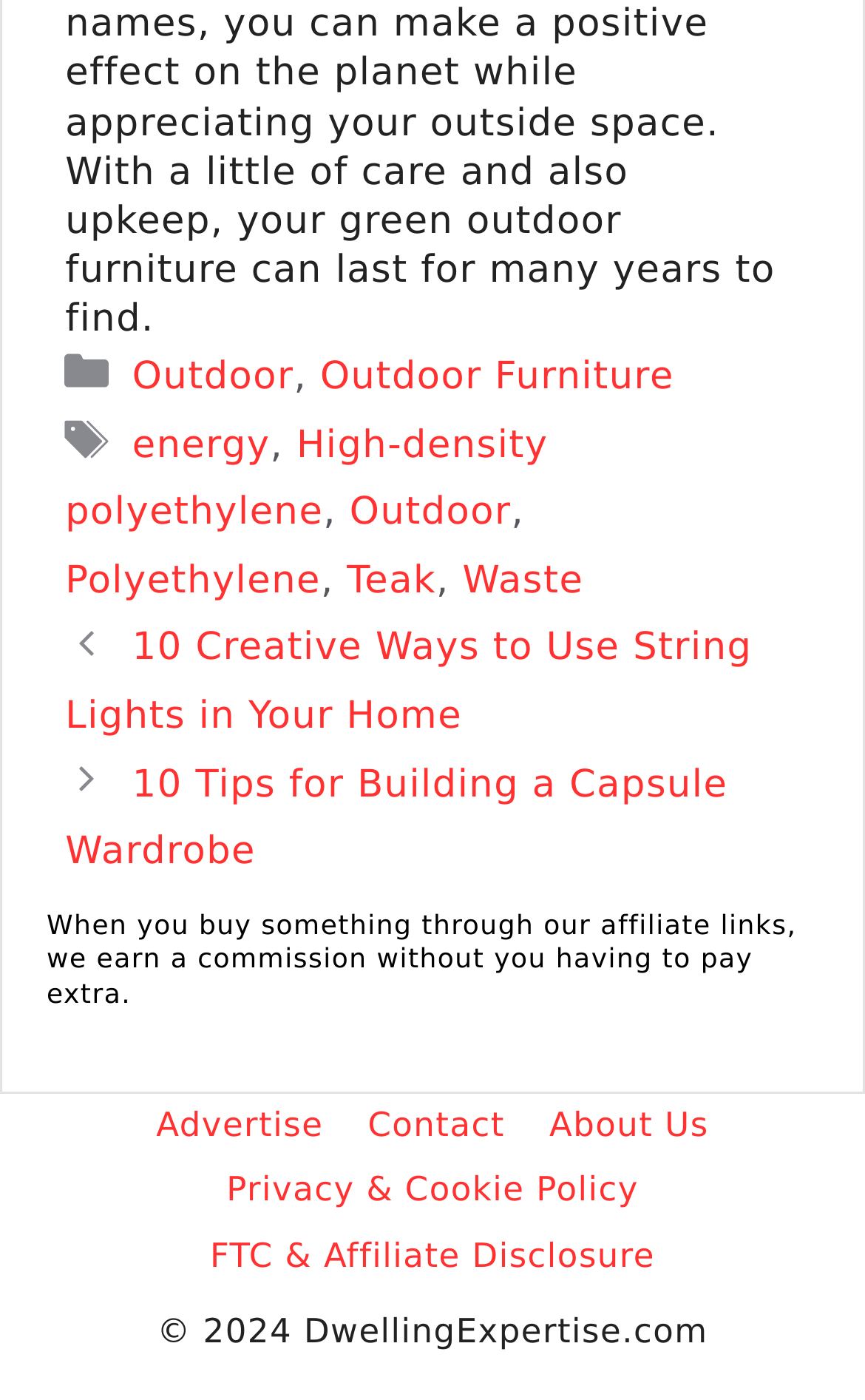Find the bounding box coordinates for the element that must be clicked to complete the instruction: "Visit the 'About Us' page". The coordinates should be four float numbers between 0 and 1, indicated as [left, top, right, bottom].

[0.635, 0.788, 0.819, 0.817]